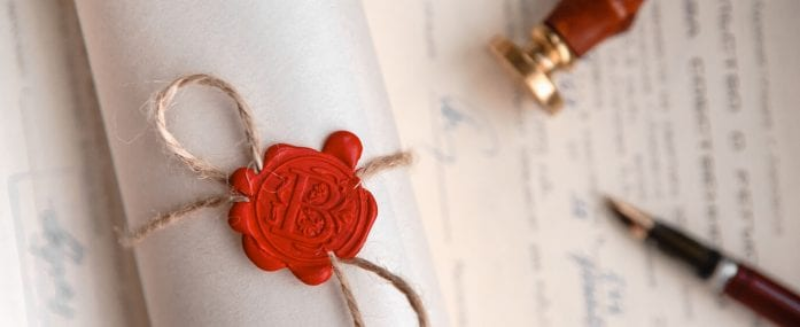What is the letter on the wax seal?
Using the image provided, answer with just one word or phrase.

B